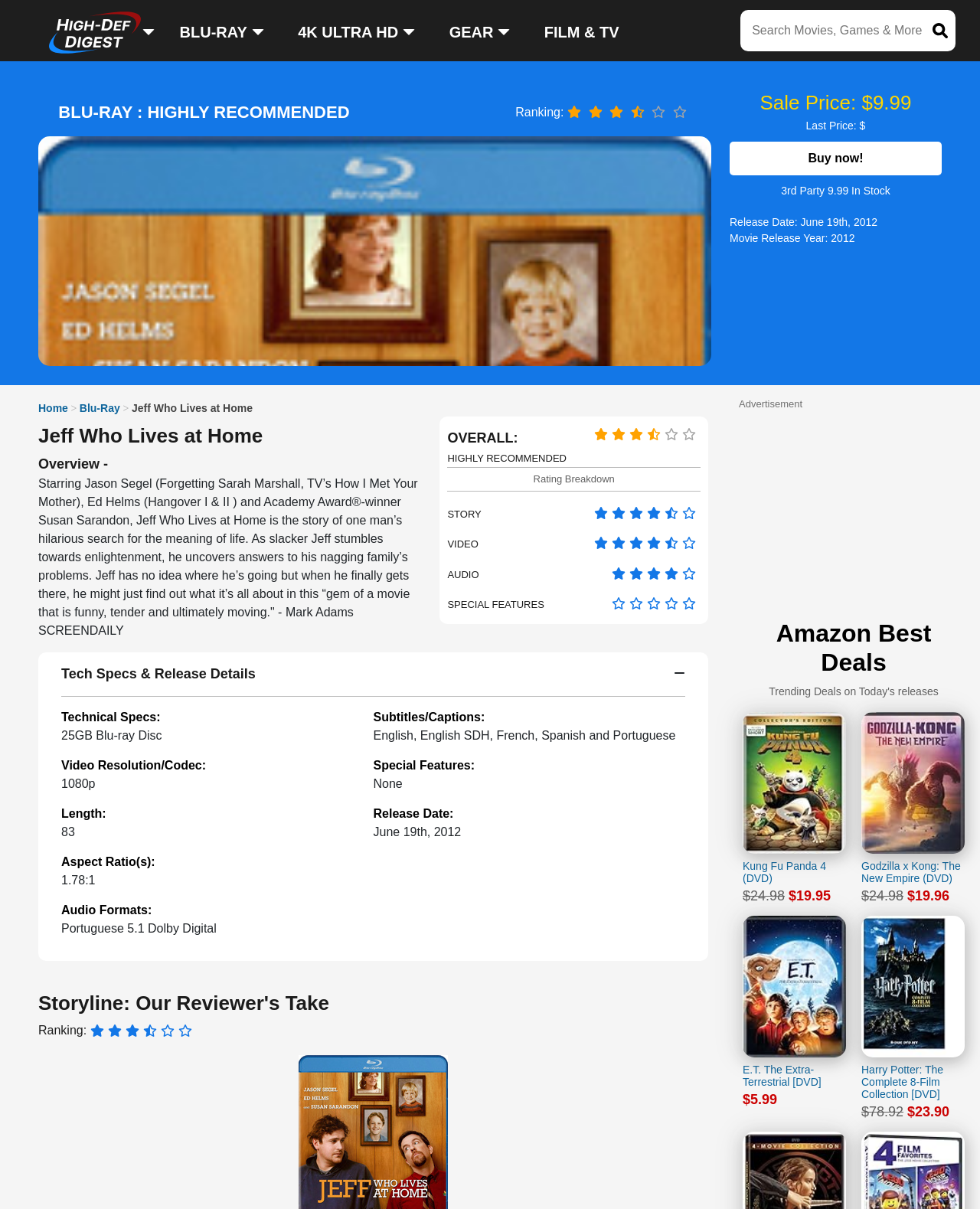Please specify the bounding box coordinates of the element that should be clicked to execute the given instruction: 'View more information'. Ensure the coordinates are four float numbers between 0 and 1, expressed as [left, top, right, bottom].

None